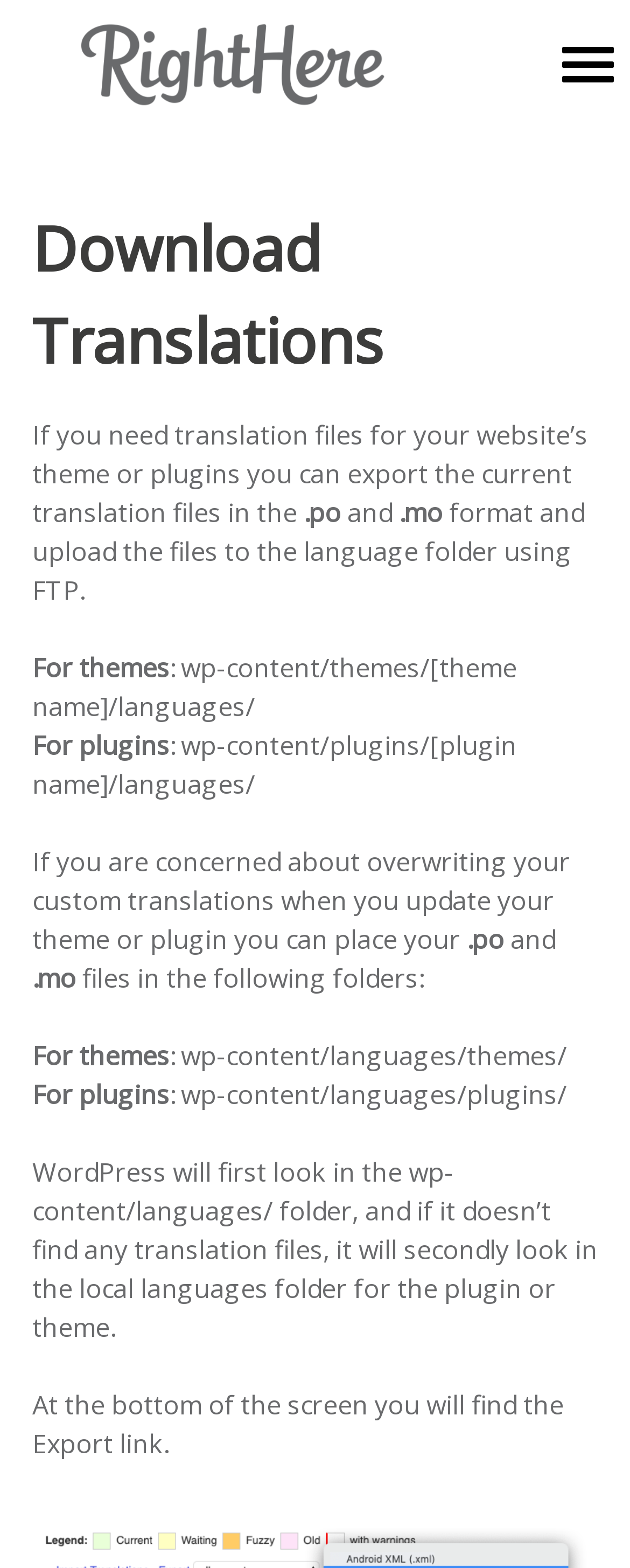Respond to the question below with a single word or phrase: Where should theme translation files be uploaded?

wp-content/themes/[theme name]/languages/